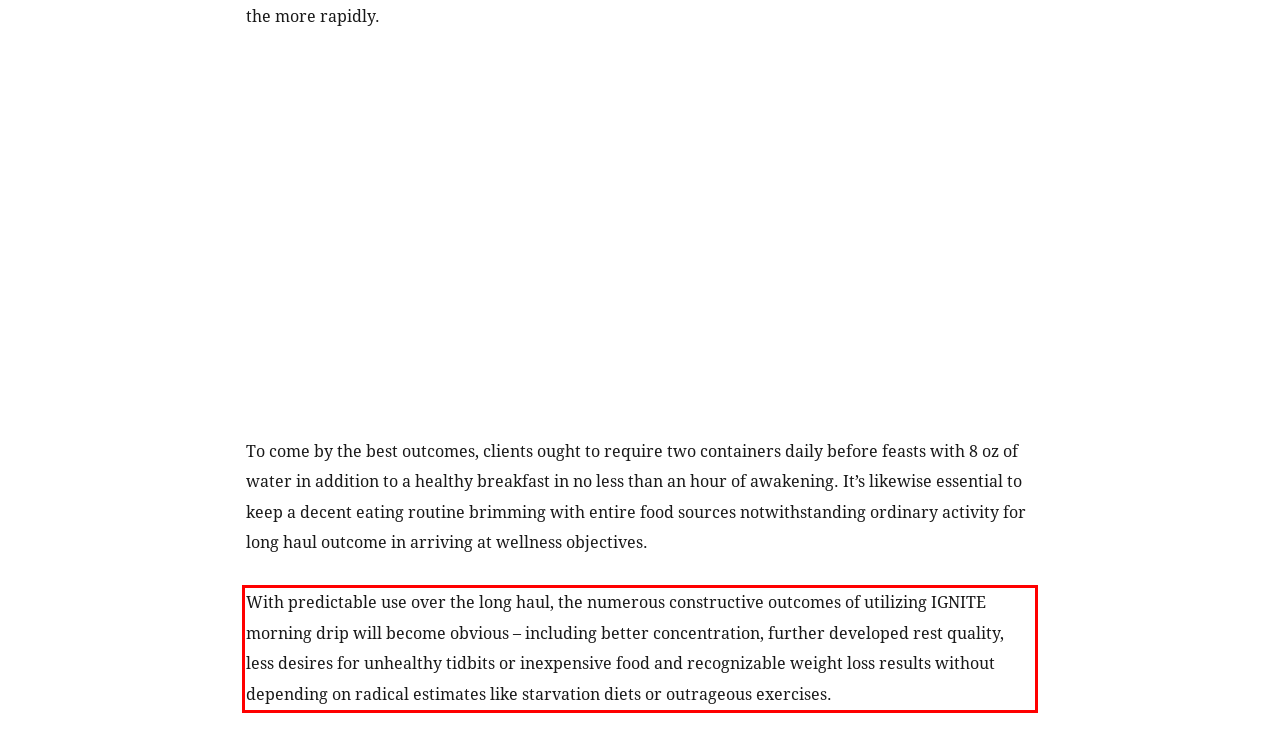Given a screenshot of a webpage containing a red bounding box, perform OCR on the text within this red bounding box and provide the text content.

With predictable use over the long haul, the numerous constructive outcomes of utilizing IGNITE morning drip will become obvious – including better concentration, further developed rest quality, less desires for unhealthy tidbits or inexpensive food and recognizable weight loss results without depending on radical estimates like starvation diets or outrageous exercises.